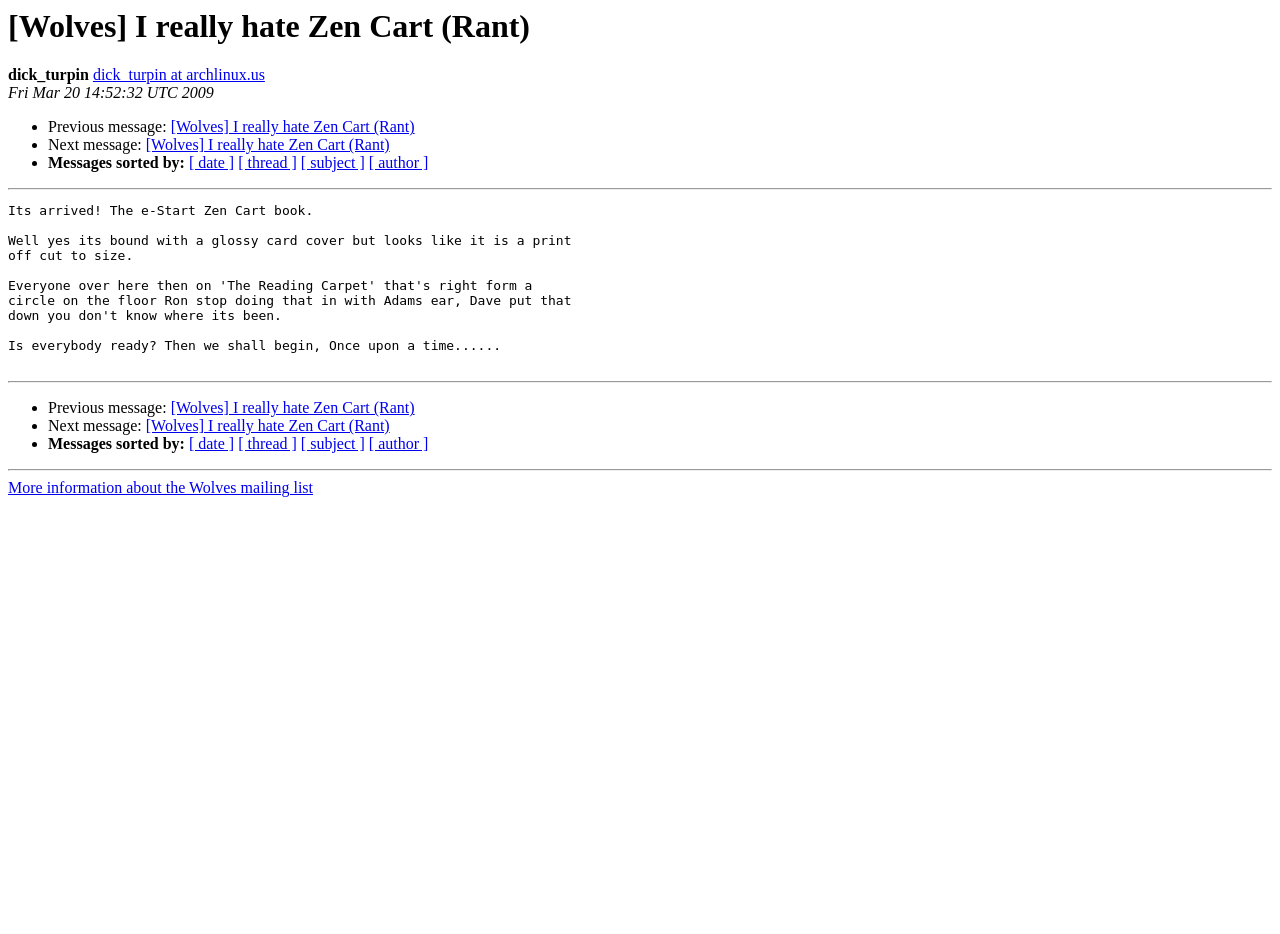Extract the bounding box coordinates for the UI element described as: "[ author ]".

[0.288, 0.466, 0.335, 0.484]